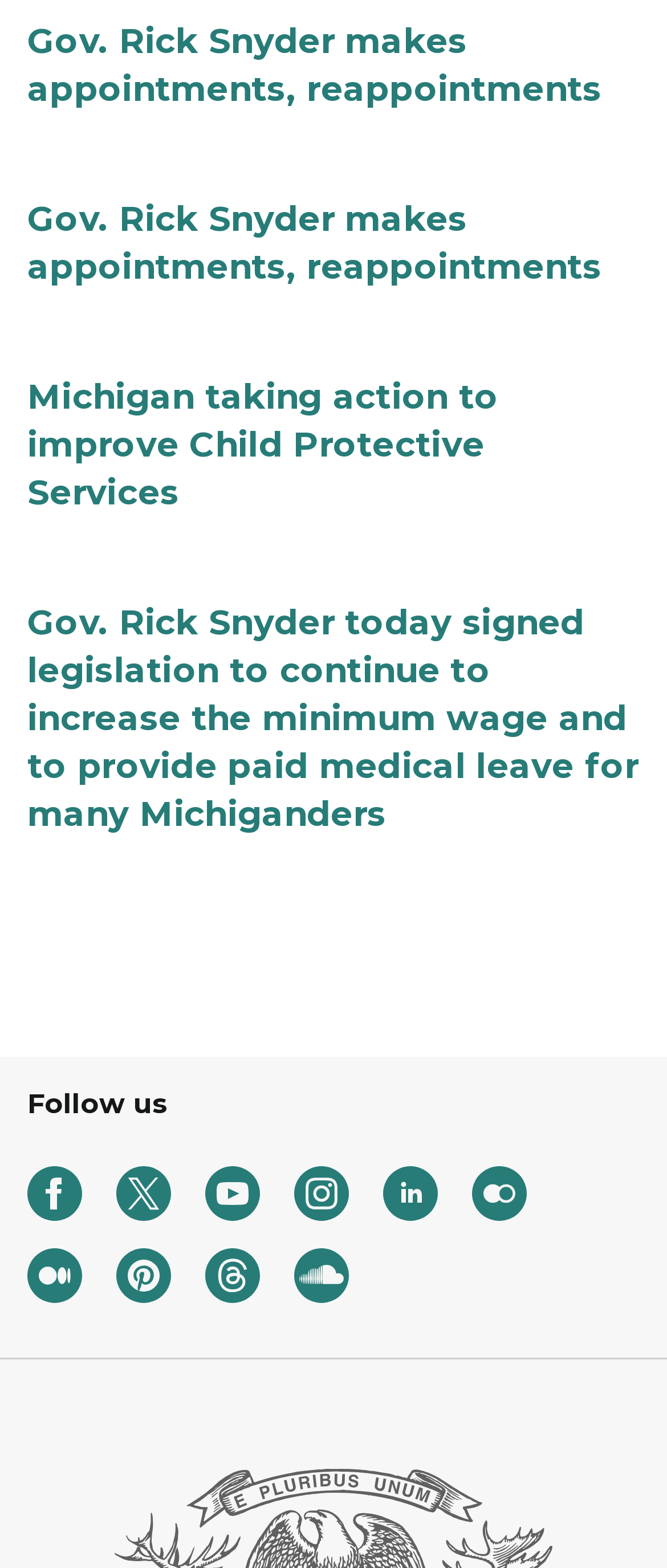Provide your answer in a single word or phrase: 
How many news articles are listed?

4